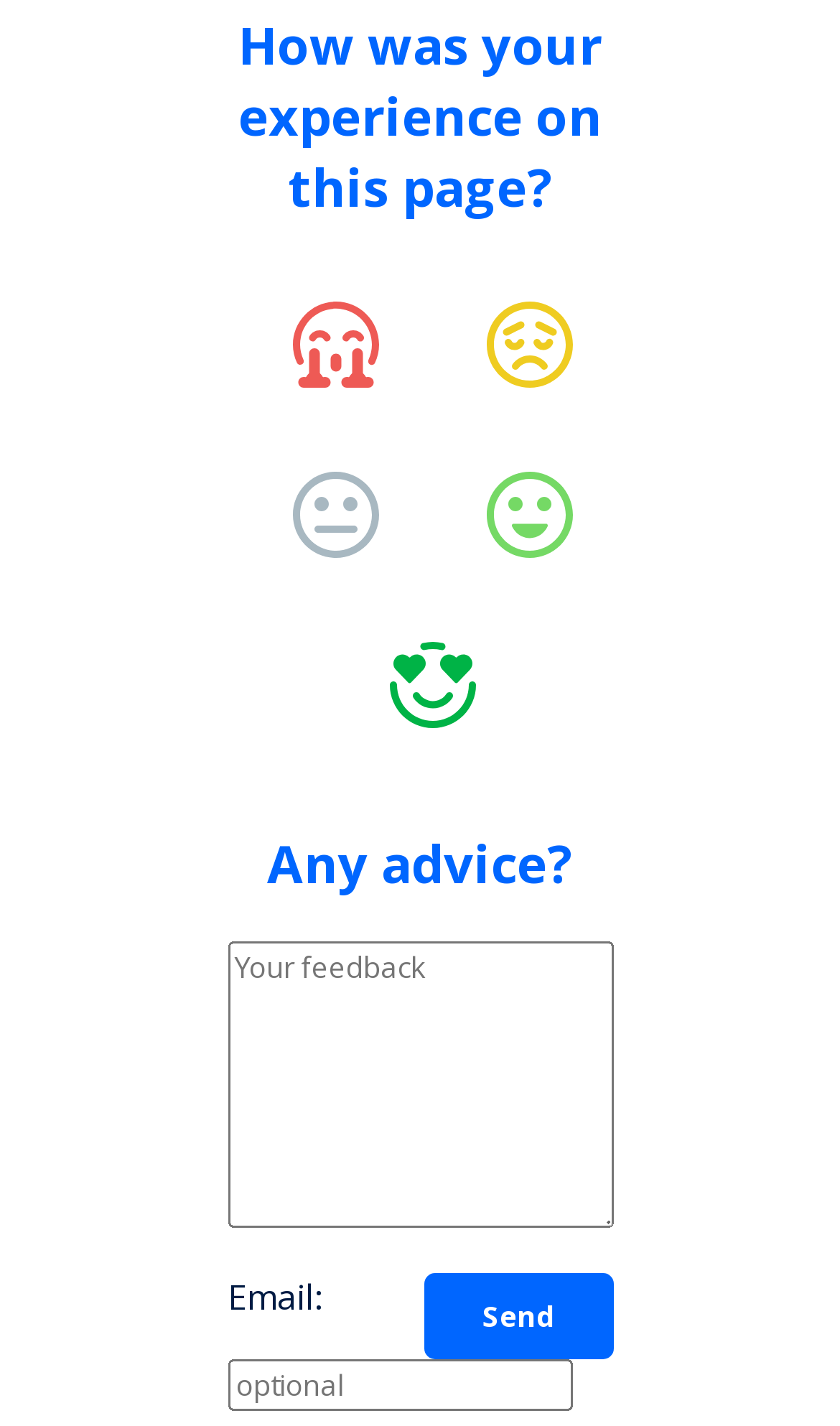How many images are on this page?
Using the information presented in the image, please offer a detailed response to the question.

I counted the number of image elements on the page, which are located at different positions with distinct bounding box coordinates. There are five image elements in total.